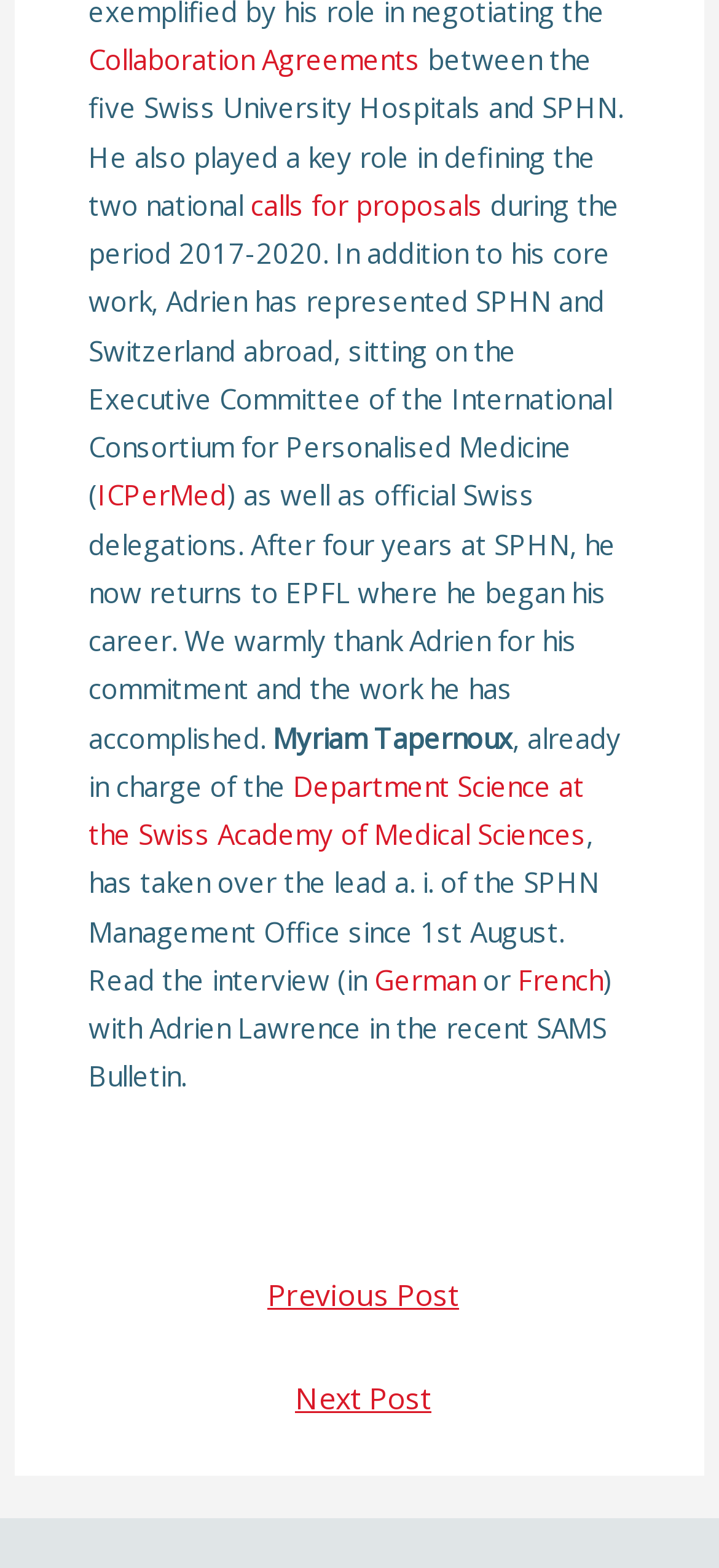Can you specify the bounding box coordinates for the region that should be clicked to fulfill this instruction: "Visit the ICPerMed website".

[0.136, 0.304, 0.316, 0.327]